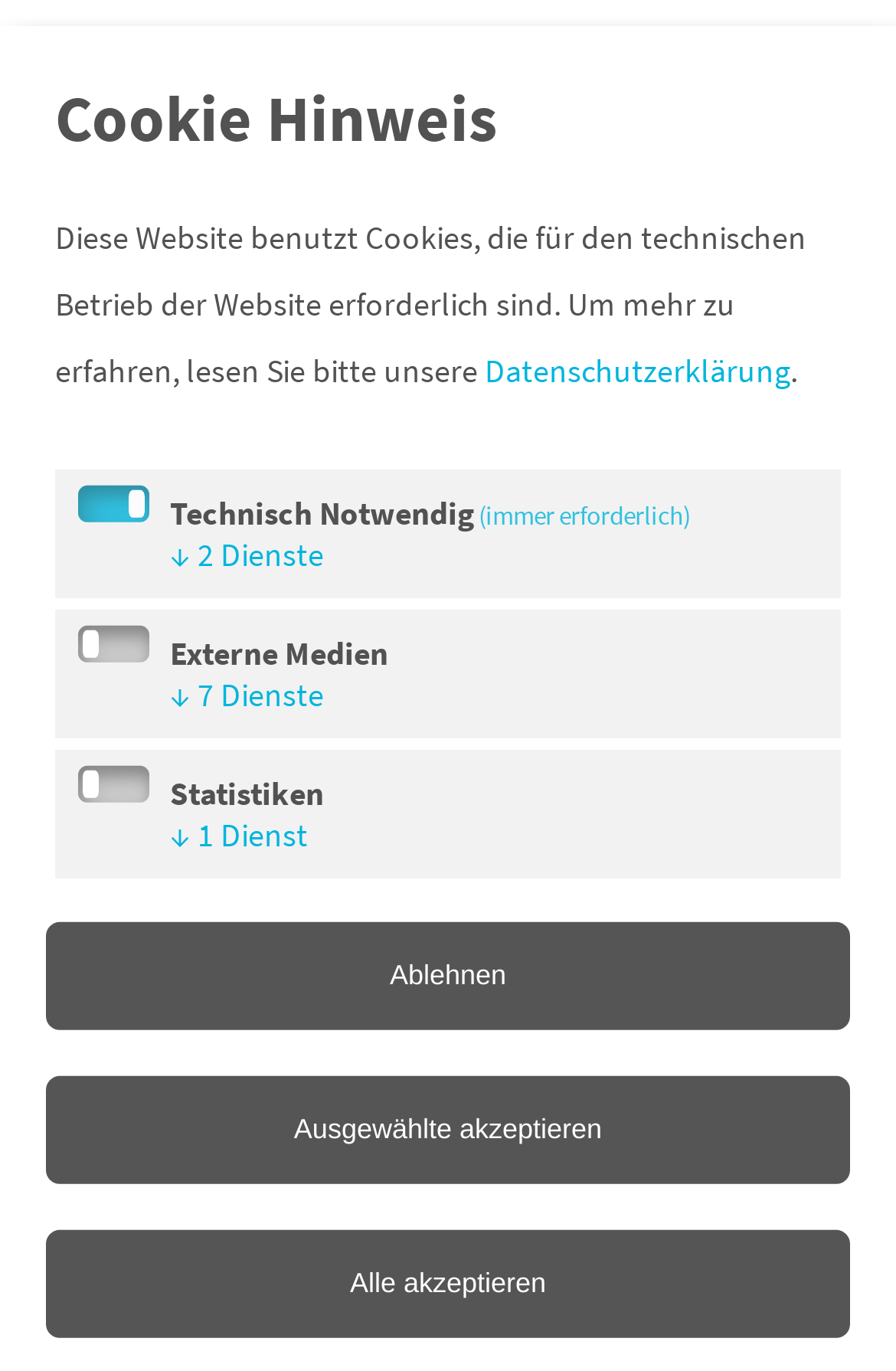Find the bounding box coordinates corresponding to the UI element with the description: "title="Strascheg Center for Entrepreneurship"". The coordinates should be formatted as [left, top, right, bottom], with values as floats between 0 and 1.

[0.064, 0.035, 0.439, 0.107]